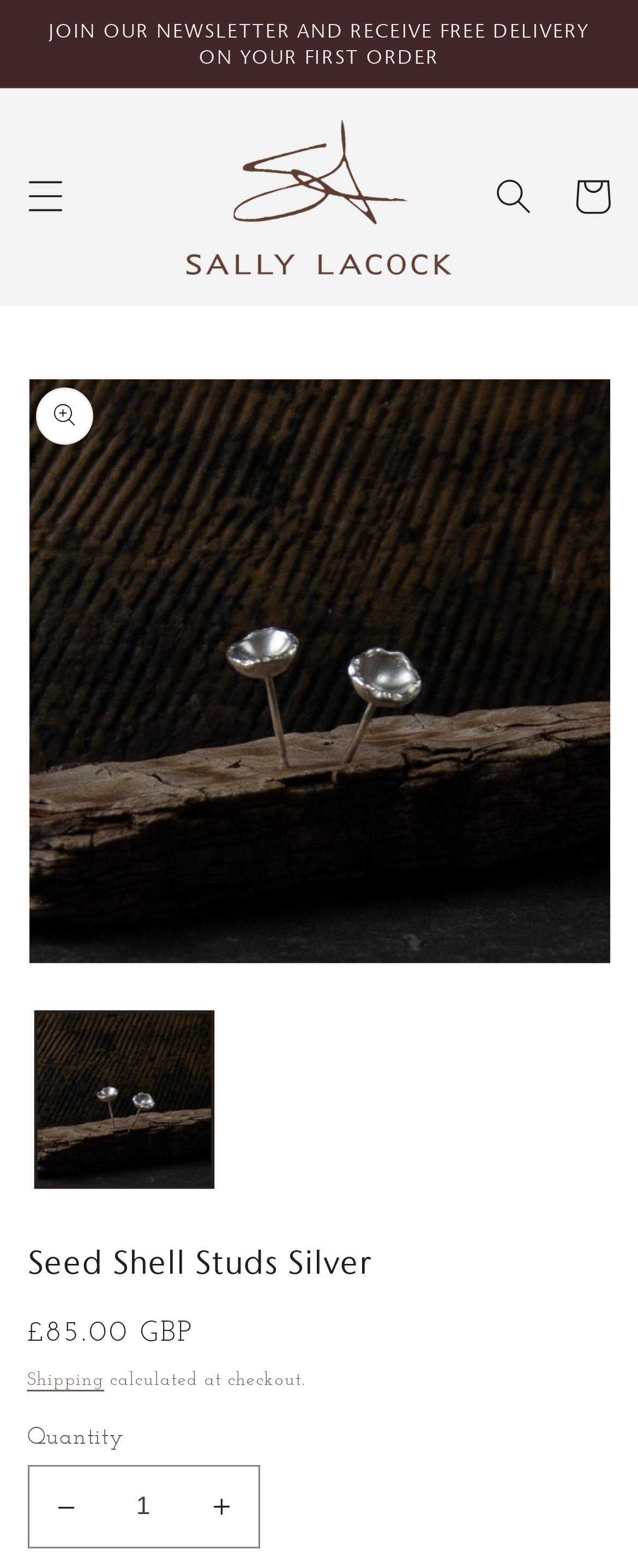Identify the bounding box coordinates of the element that should be clicked to fulfill this task: "View the product gallery". The coordinates should be provided as four float numbers between 0 and 1, i.e., [left, top, right, bottom].

[0.056, 0.645, 0.332, 0.757]